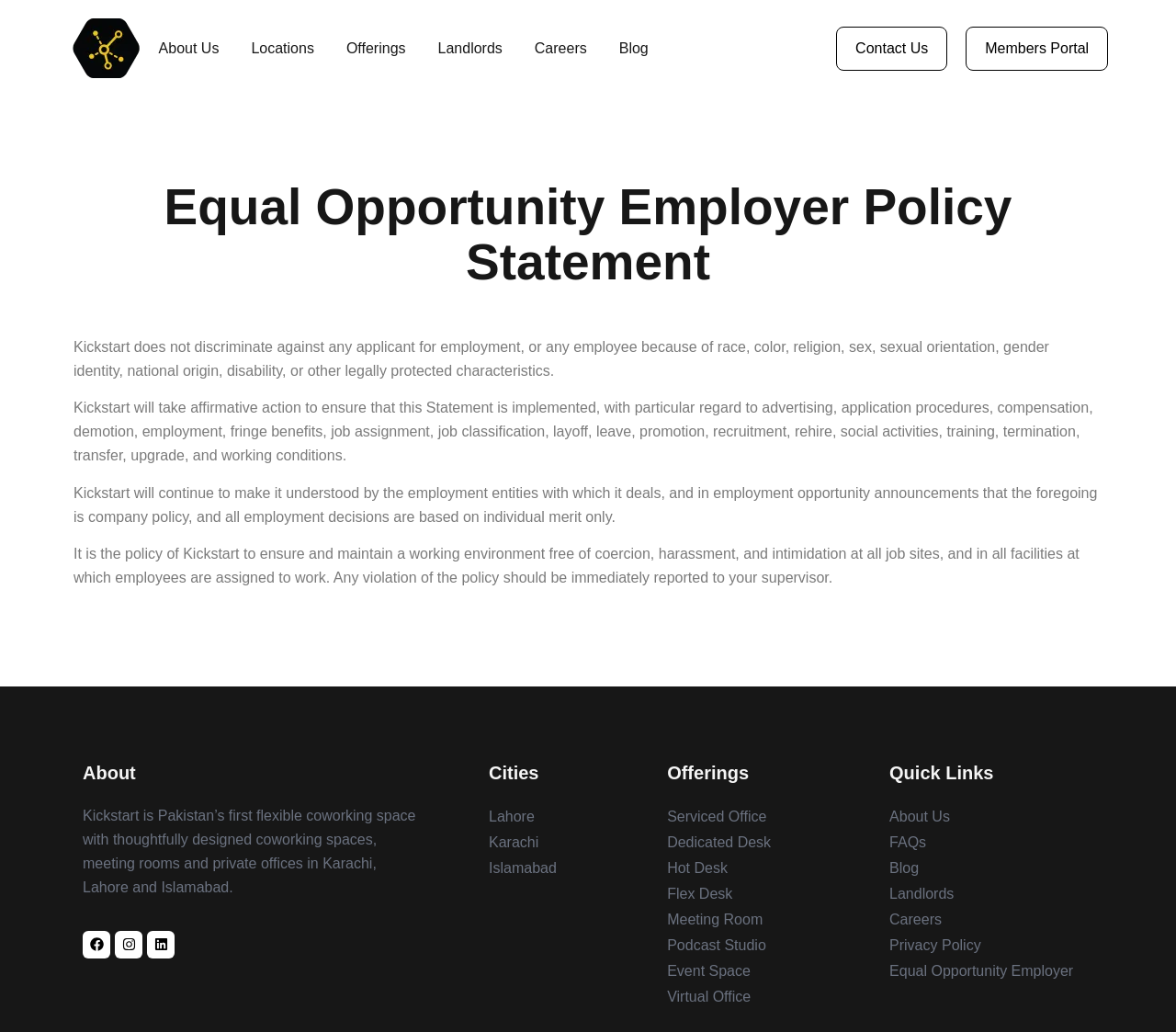Please identify the coordinates of the bounding box that should be clicked to fulfill this instruction: "Check out the Blog".

[0.526, 0.03, 0.551, 0.064]